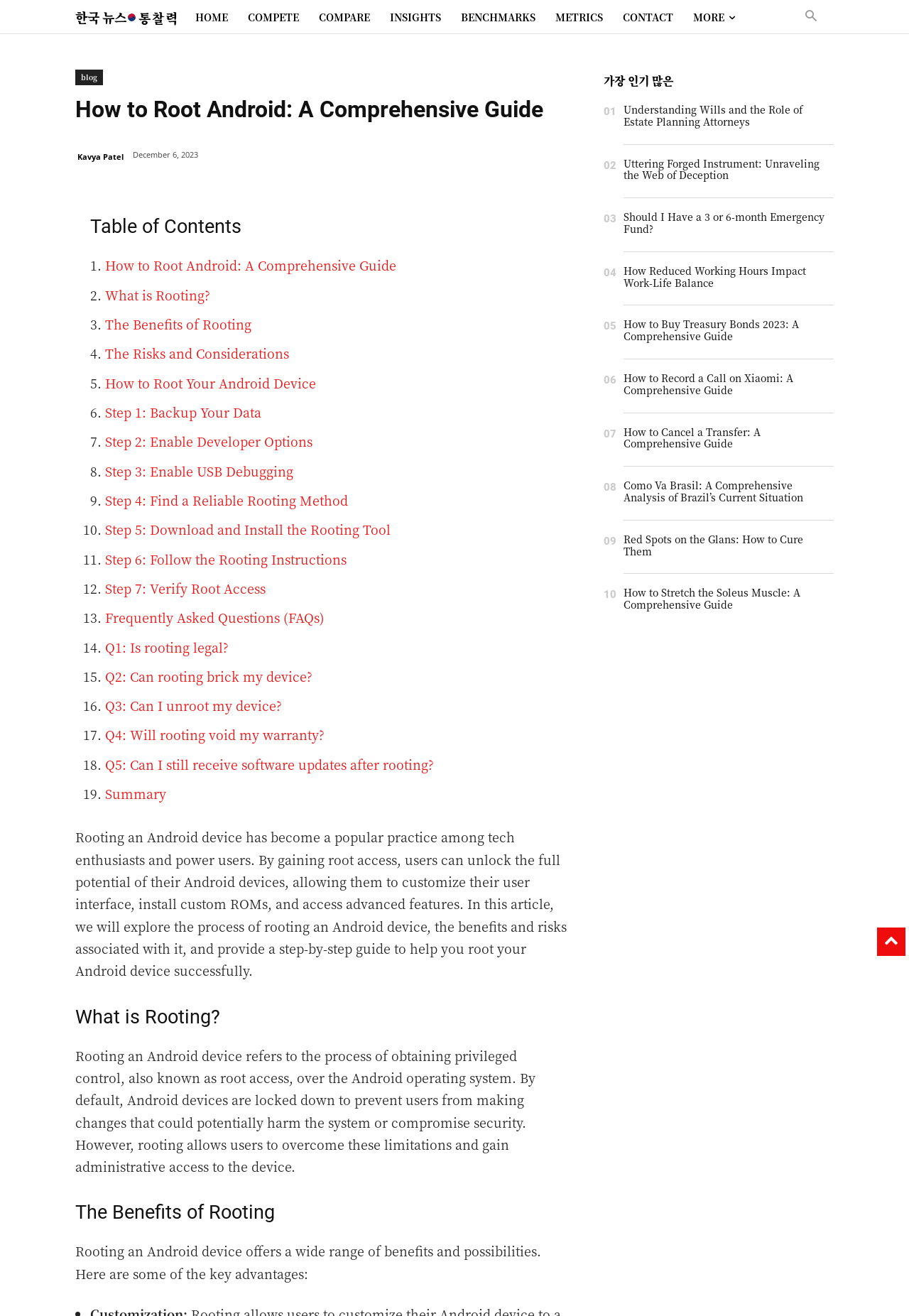Can you give a detailed response to the following question using the information from the image? What is the author of the article 'How to Root Android: A Comprehensive Guide'?

I found the author's name by looking at the link element with the text 'Kavya Patel' which is located below the heading 'How to Root Android: A Comprehensive Guide'.